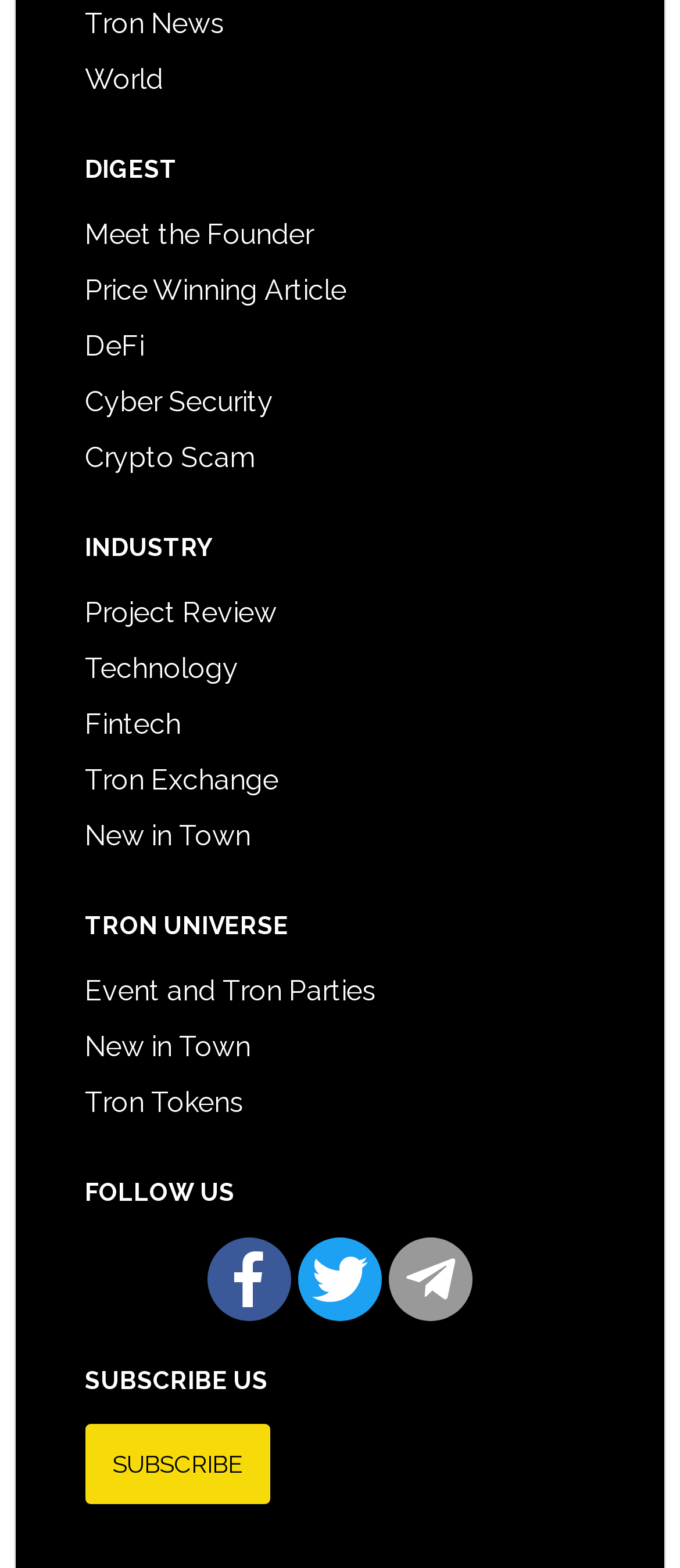How many social media platforms are available for following?
Provide a thorough and detailed answer to the question.

I saw the links with icons for Facebook, Twitter, and Telegram, which are three social media platforms.